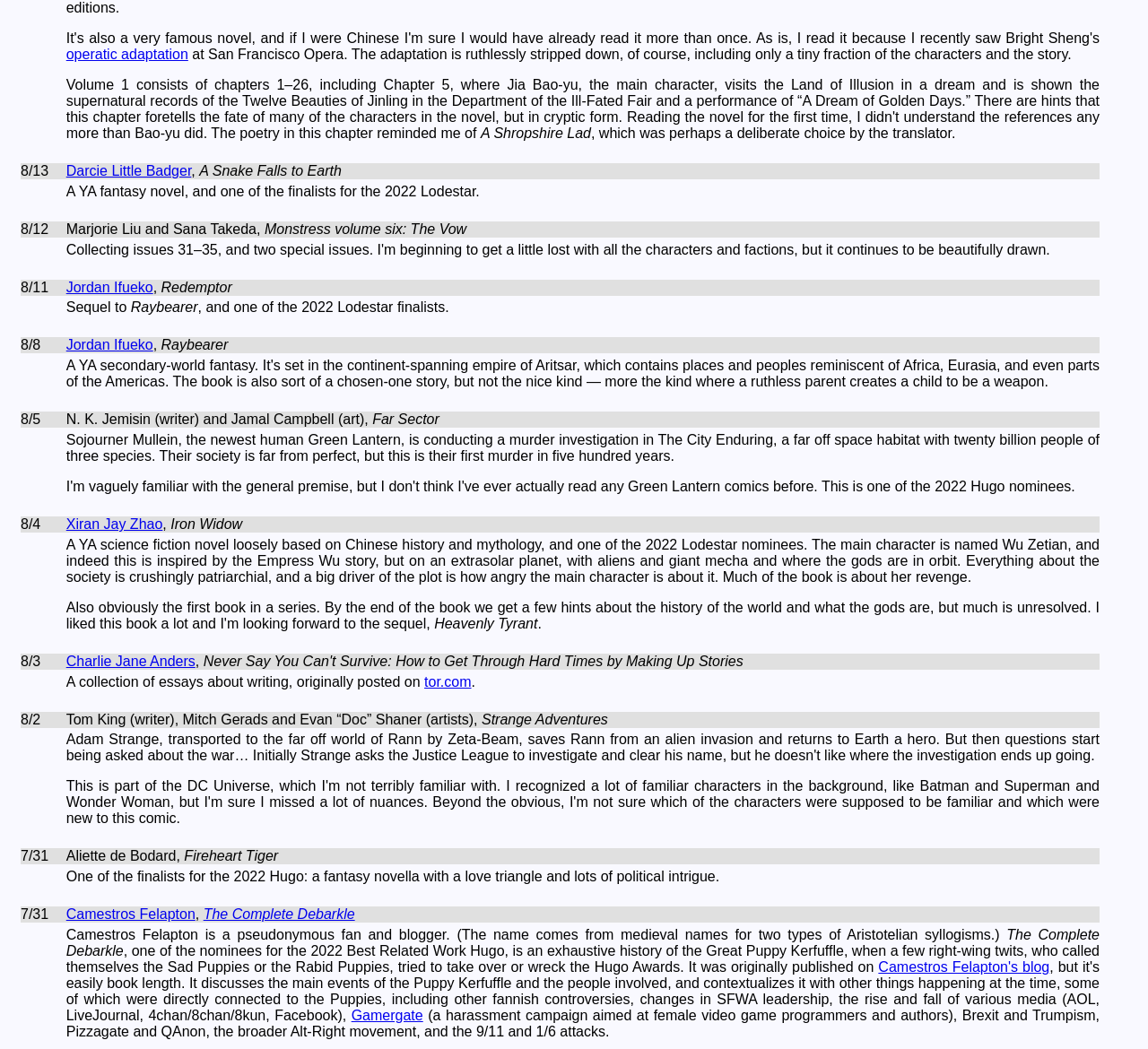Can you provide the bounding box coordinates for the element that should be clicked to implement the instruction: "Read more about the YA fantasy novel Redemptor"?

[0.058, 0.286, 0.391, 0.3]